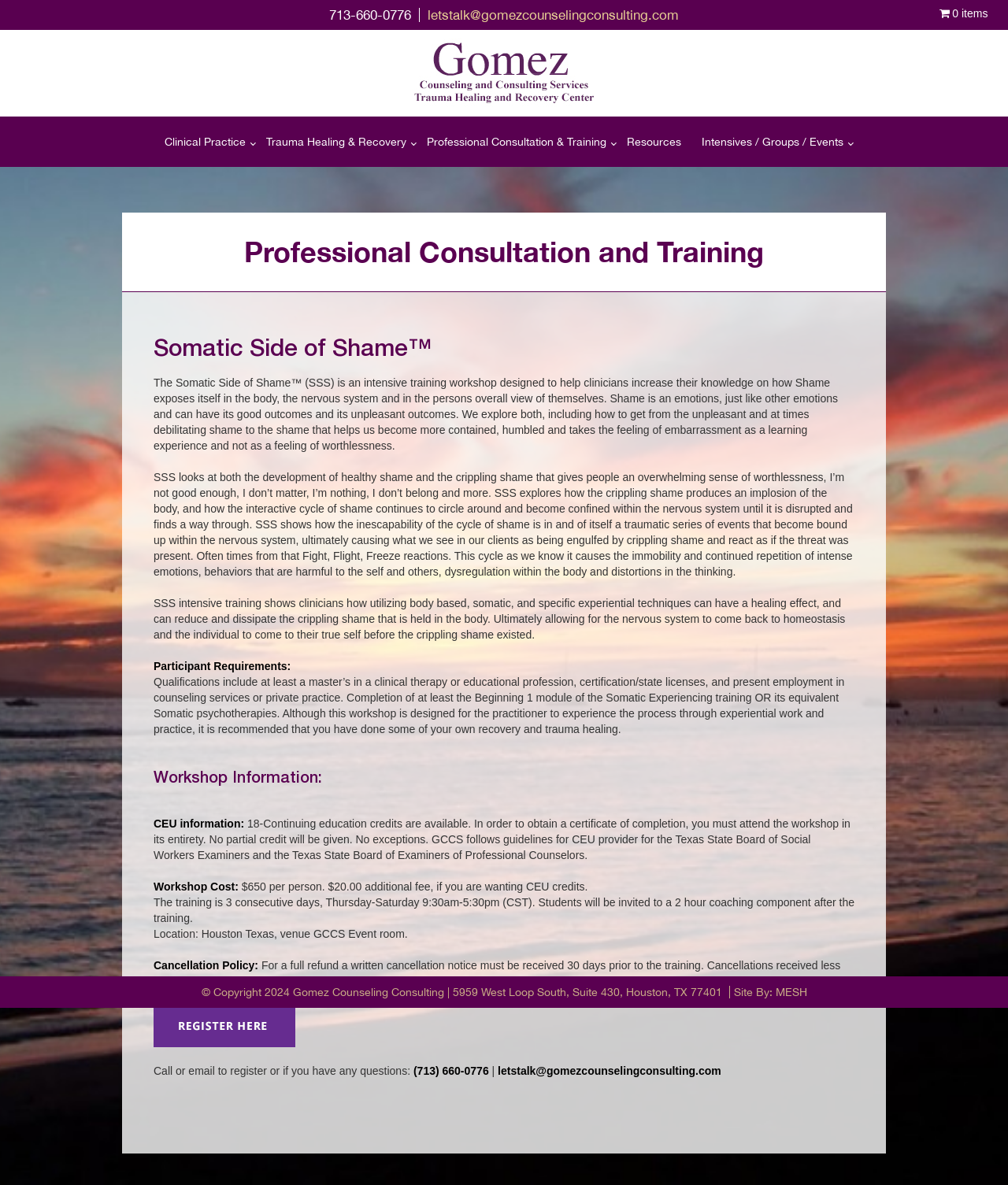Find the bounding box coordinates of the element to click in order to complete the given instruction: "Register for the Somatic Side of Shame workshop."

[0.152, 0.86, 0.293, 0.87]